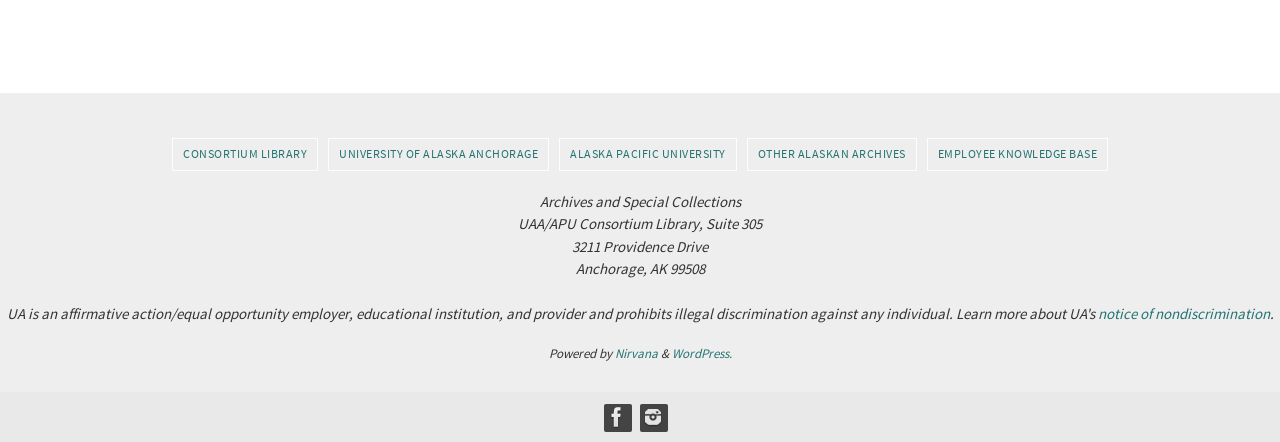Please specify the bounding box coordinates of the element that should be clicked to execute the given instruction: 'Go to the UNIVERSITY OF ALASKA ANCHORAGE page'. Ensure the coordinates are four float numbers between 0 and 1, expressed as [left, top, right, bottom].

[0.257, 0.316, 0.428, 0.384]